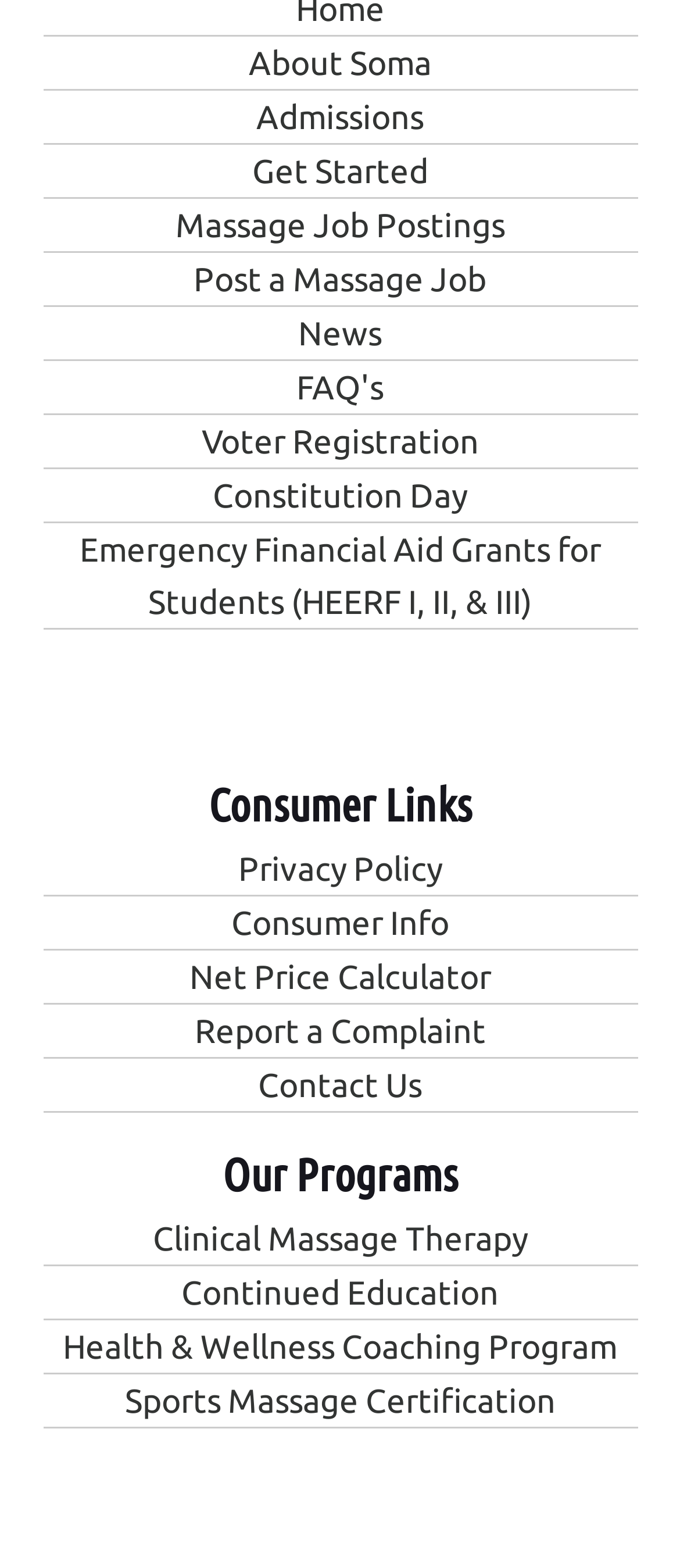Find the bounding box coordinates of the area to click in order to follow the instruction: "Get started with the application process".

[0.371, 0.097, 0.629, 0.121]